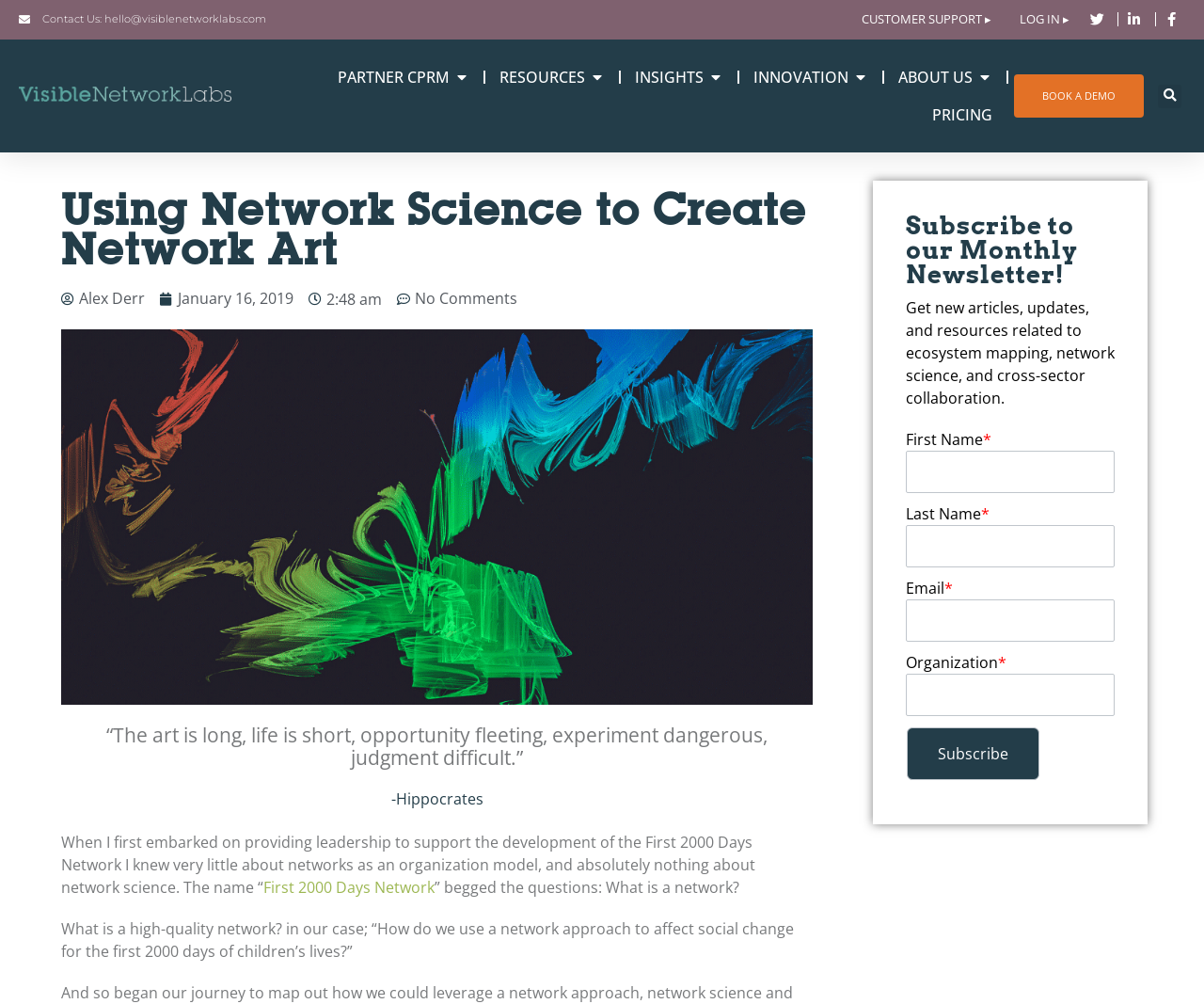Use a single word or phrase to answer the following:
What is the topic of the article?

Network science and leadership